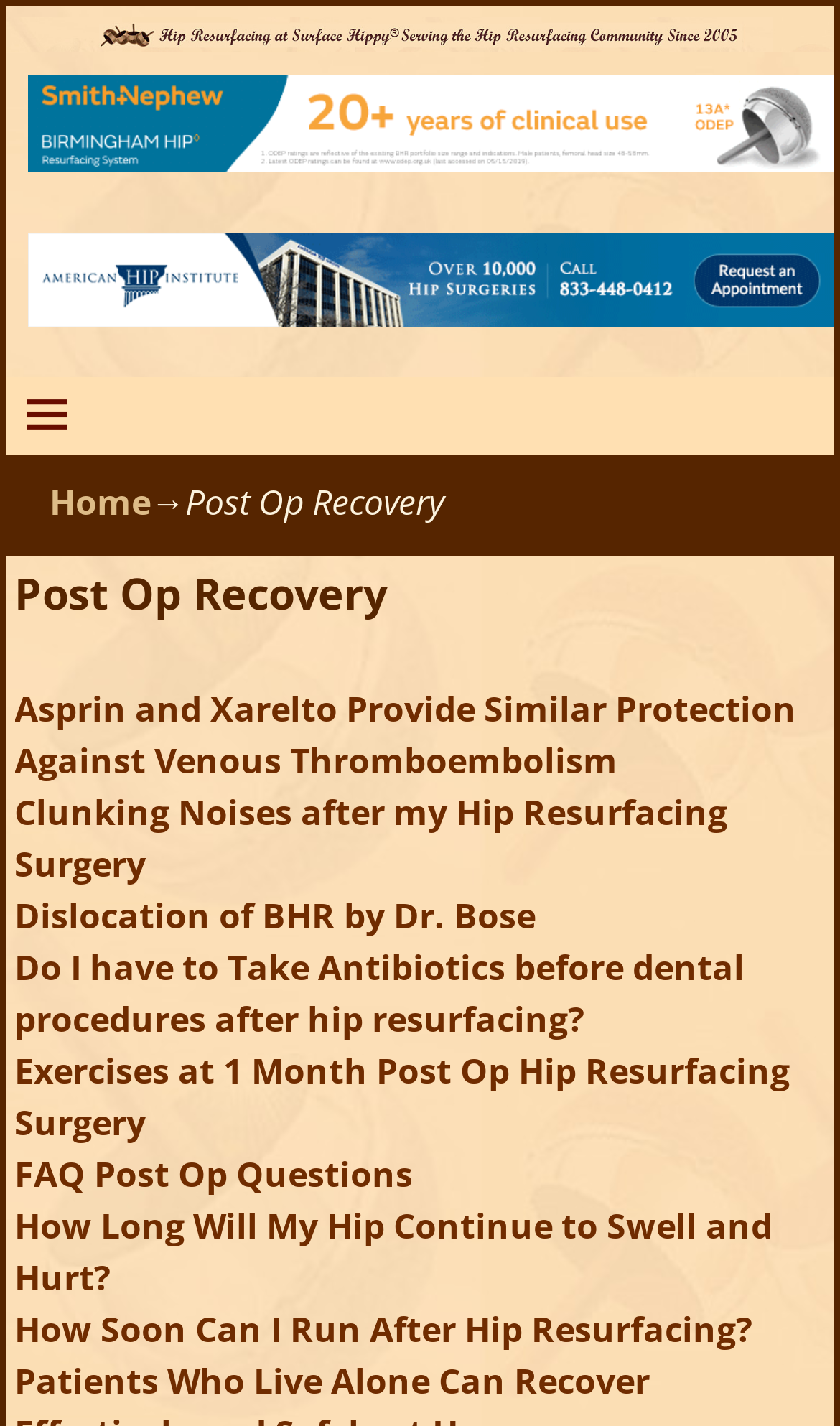Bounding box coordinates are specified in the format (top-left x, top-left y, bottom-right x, bottom-right y). All values are floating point numbers bounded between 0 and 1. Please provide the bounding box coordinate of the region this sentence describes: FAQ Post Op Questions

[0.018, 0.806, 0.492, 0.839]